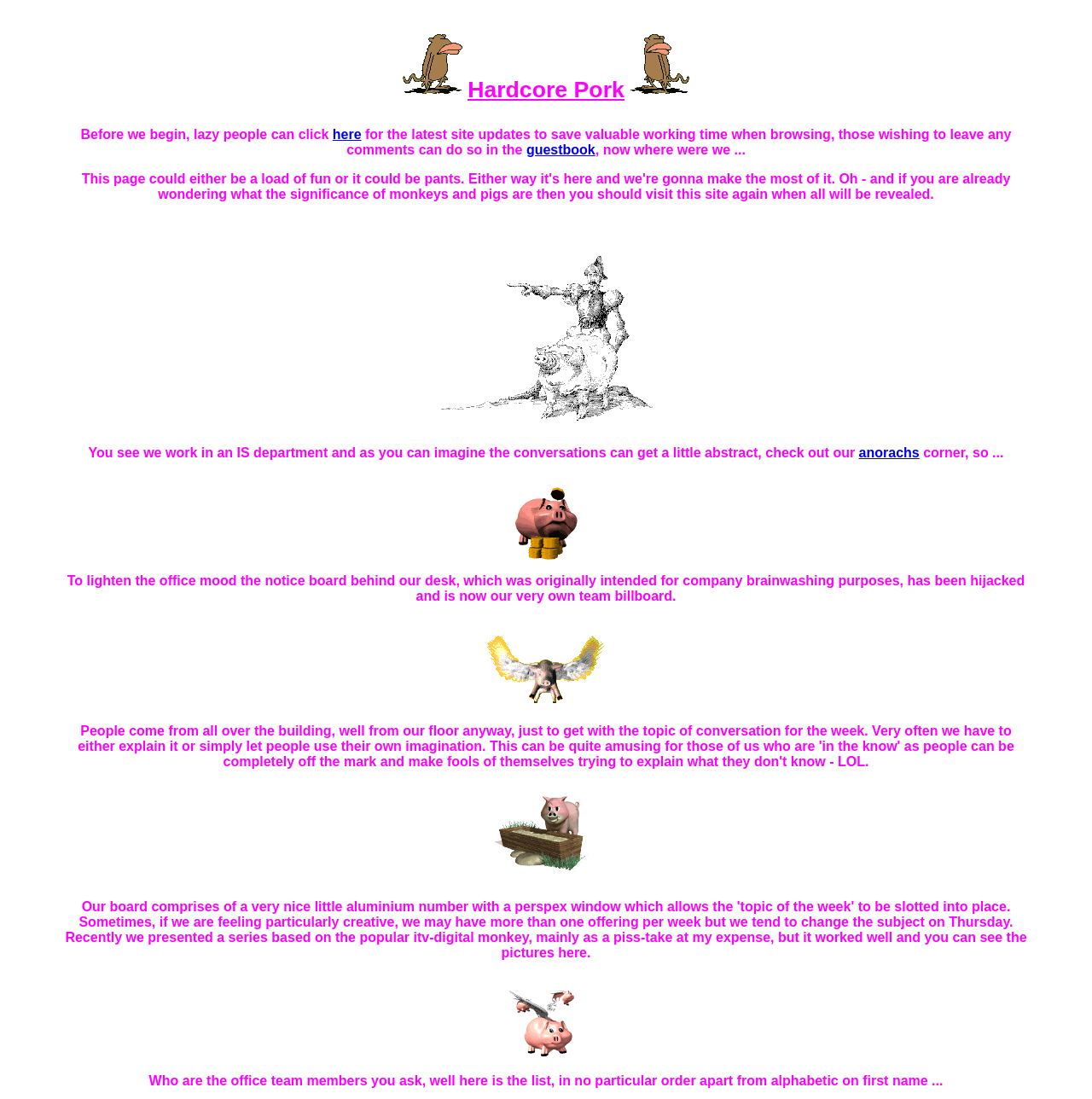How many images are there in the second table?
Using the image, provide a detailed and thorough answer to the question.

In the second table, there are five images: 'show me the money', 'red bull gives you wings', 'roxy dinners - yum yum', 'bombs away', and 'hardcore pork at its best'.